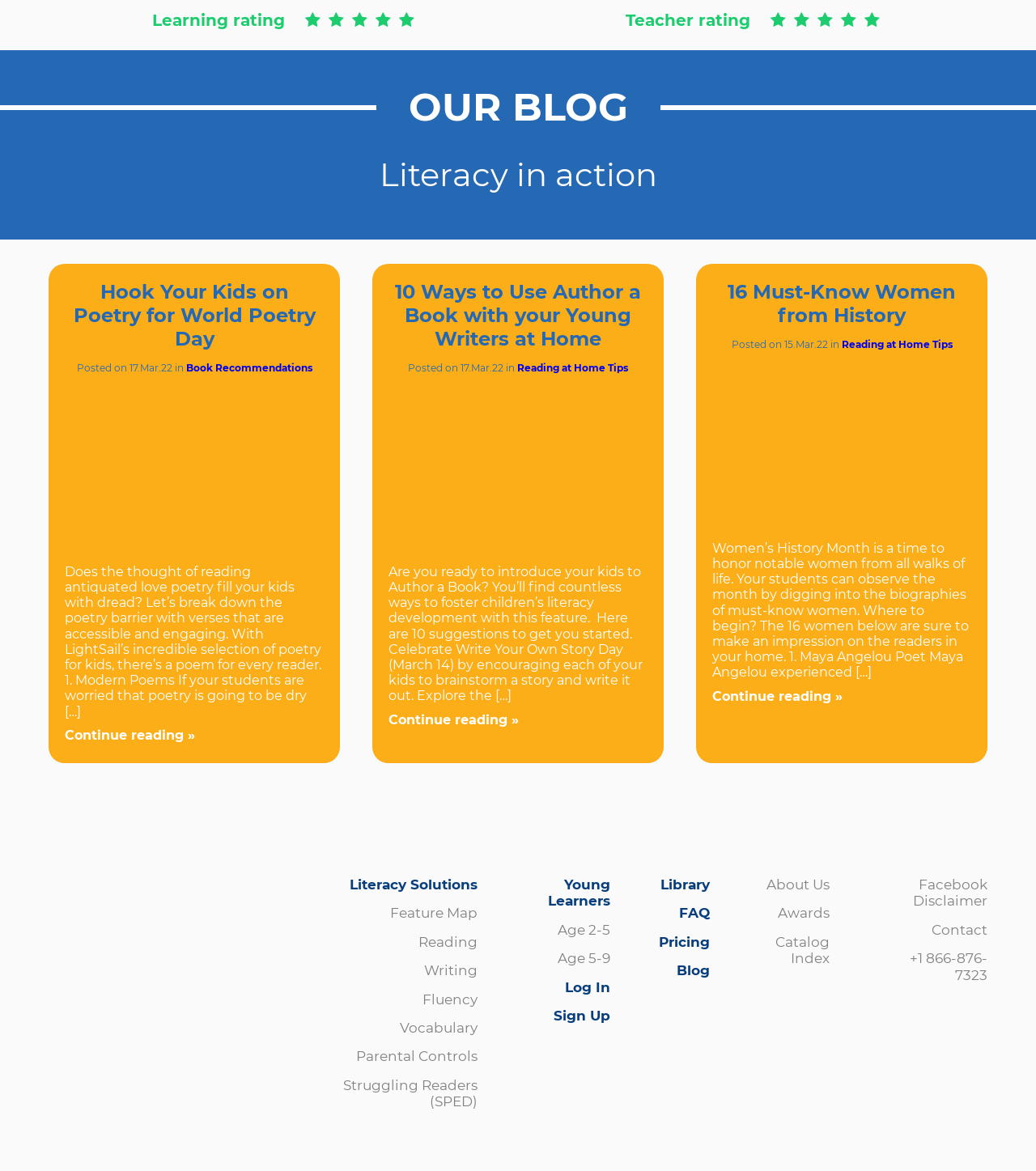Find the bounding box coordinates for the element that must be clicked to complete the instruction: "Continue reading the article '10 Ways to Use Author a Book with your Young Writers at Home'". The coordinates should be four float numbers between 0 and 1, indicated as [left, top, right, bottom].

[0.381, 0.239, 0.619, 0.299]